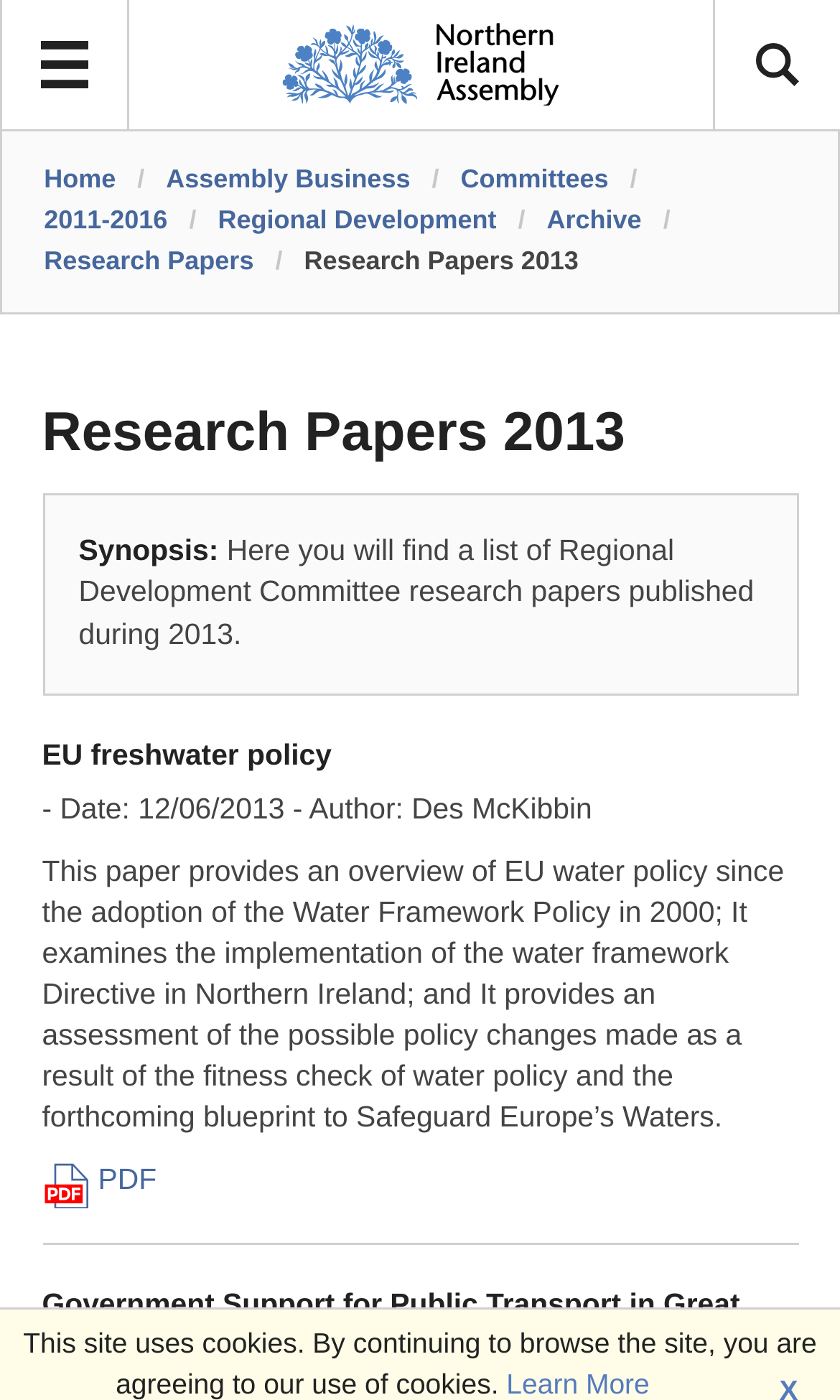Locate the bounding box coordinates of the element to click to perform the following action: 'go to home page'. The coordinates should be given as four float values between 0 and 1, in the form of [left, top, right, bottom].

[0.052, 0.117, 0.138, 0.138]